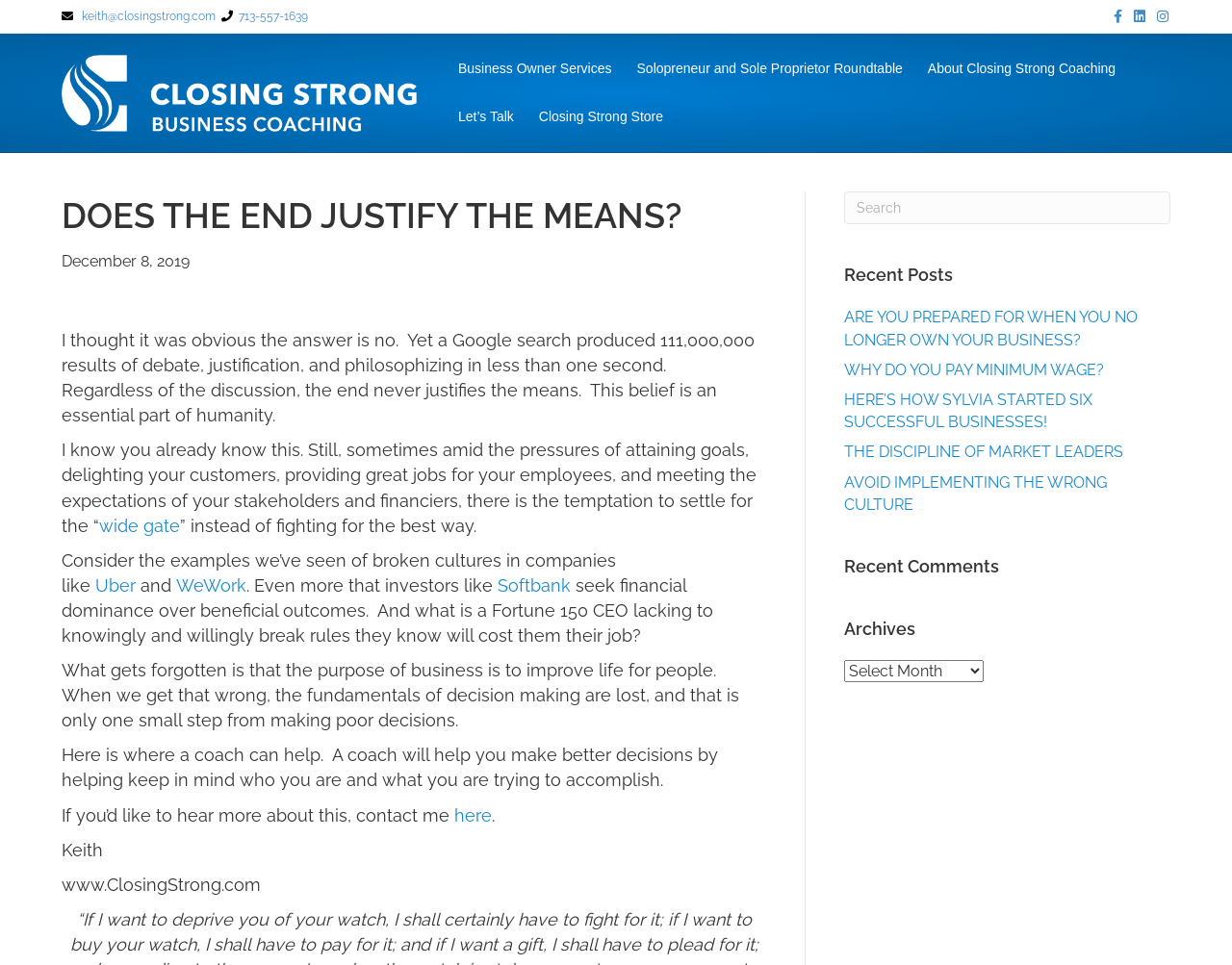Extract the main heading text from the webpage.

DOES THE END JUSTIFY THE MEANS?